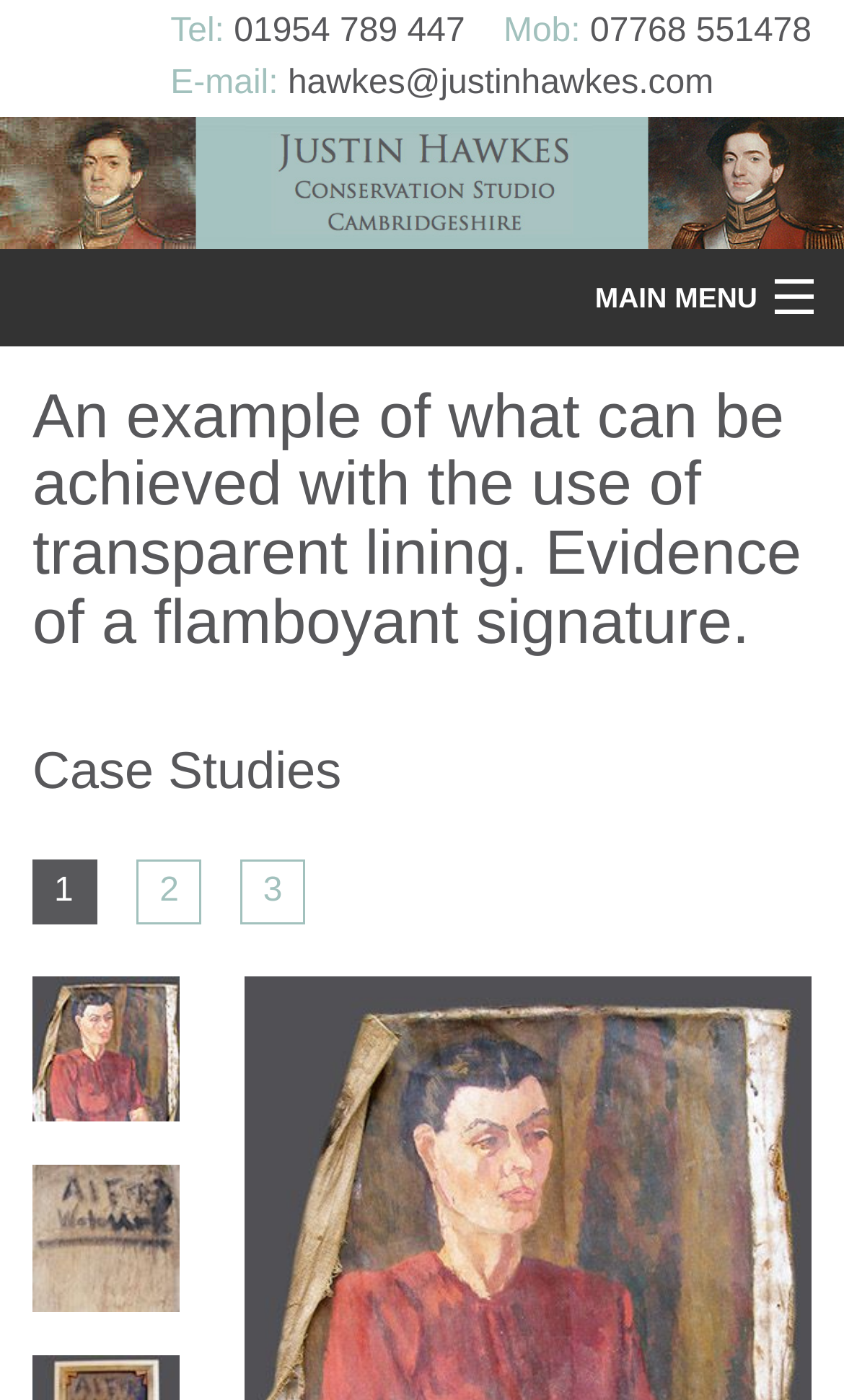Identify the bounding box coordinates of the section to be clicked to complete the task described by the following instruction: "Click the 'hawkes@justinhawkes.com' email link". The coordinates should be four float numbers between 0 and 1, formatted as [left, top, right, bottom].

[0.341, 0.046, 0.845, 0.073]